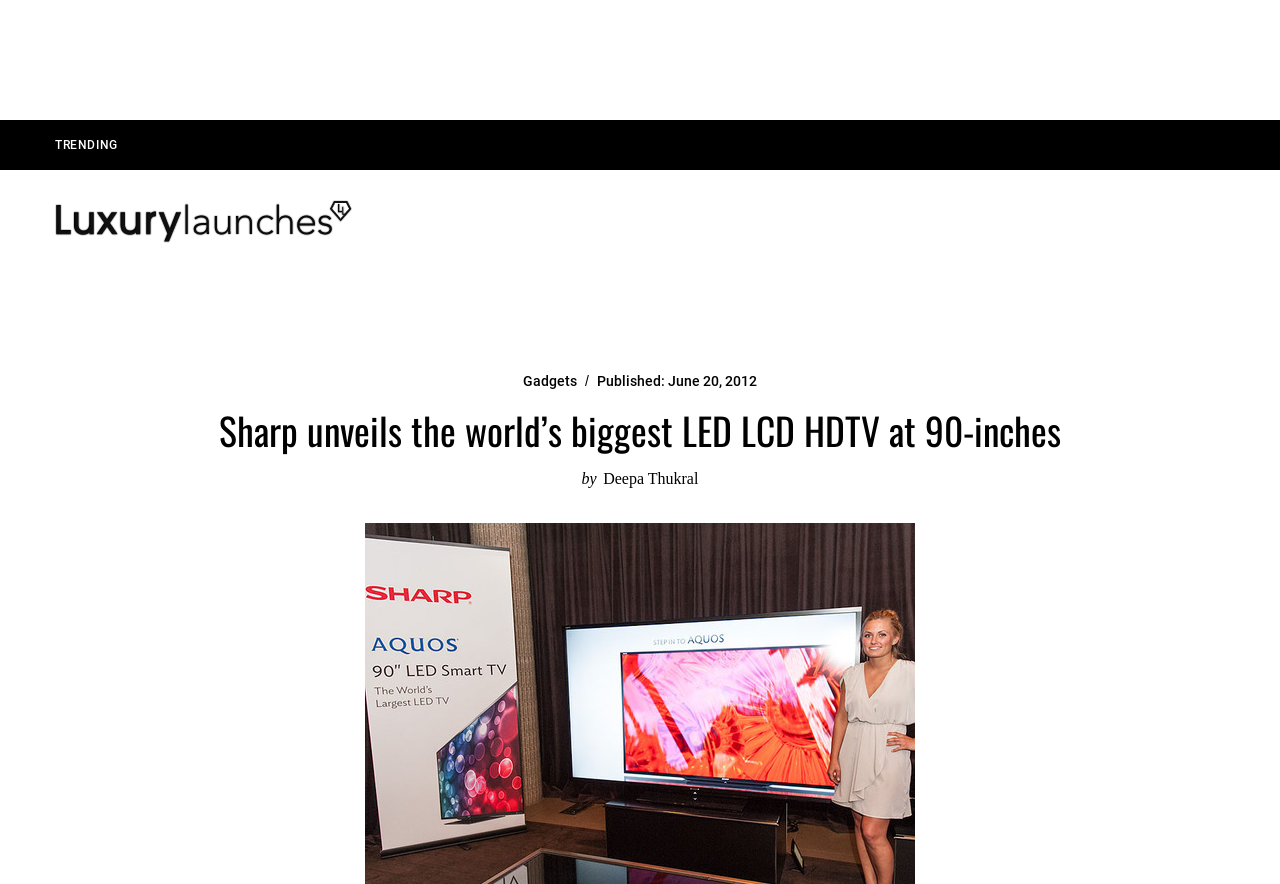Respond with a single word or short phrase to the following question: 
What is the category of the article?

Gadgets